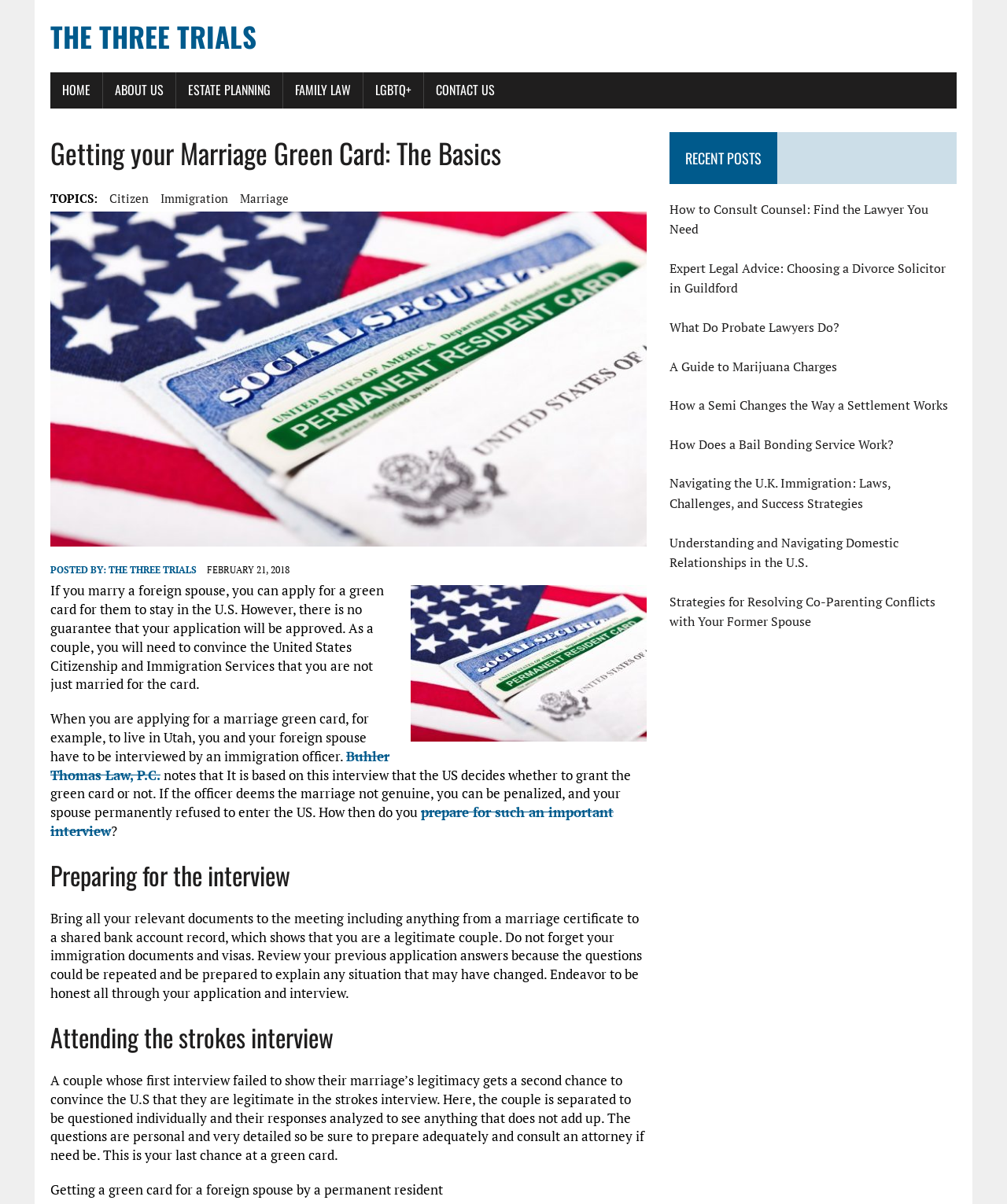What is the main topic of this webpage? Examine the screenshot and reply using just one word or a brief phrase.

Marriage Green Card